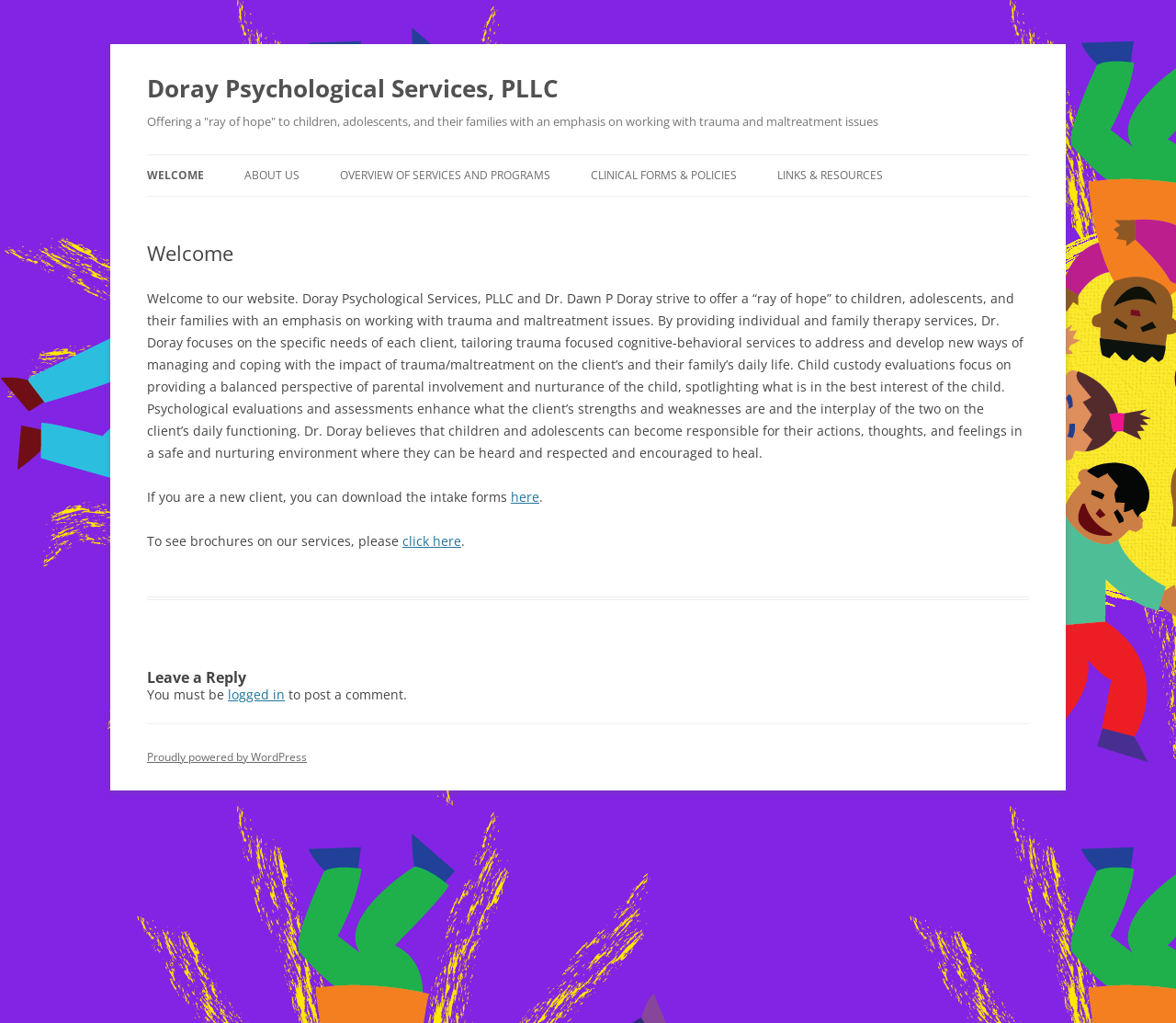Construct a thorough caption encompassing all aspects of the webpage.

The webpage is about Doray Psychological Services, PLLC, a psychological services provider that offers a "ray of hope" to children, adolescents, and their families with an emphasis on working with trauma and maltreatment issues. 

At the top of the page, there is a heading with the company name, followed by a link to the company name. Below this, there is another heading that describes the services offered by the company. 

To the right of these headings, there are several links, including "Skip to content", "WELCOME", "ABOUT US", "MEET OUR STAFF", "MAP, CONTACT & HOURS", "PRECAUTIONS WE ARE TAKING", "OVERVIEW OF SERVICES AND PROGRAMS", "THERAPY SERVICES", "CHILD CUSTODY EVALUATIONS", "EXPERT WITNESS @ COURT", "CLINICAL FORMS & POLICIES", "GETTING STARTED", "POLICIES", and "LINKS & RESOURCES". These links are arranged in a horizontal row, with "Skip to content" at the far left and "LINKS & RESOURCES" at the far right.

Below these links, there is a main section that contains an article with a heading "Welcome". This article describes the services offered by Dr. Dawn P Doray, including individual and family therapy services, child custody evaluations, and psychological evaluations and assessments. The article also mentions that Dr. Doray believes that children and adolescents can become responsible for their actions, thoughts, and feelings in a safe and nurturing environment.

In the middle of the article, there are two paragraphs of text, one describing the intake forms for new clients and the other describing the brochures on the services offered. There are also two links, "here" and "click here", that allow users to download the intake forms and access the brochures, respectively.

At the bottom of the article, there is a heading "Leave a Reply" and a section that allows users to post a comment. However, users must be logged in to post a comment.

Finally, at the very bottom of the page, there is a link to WordPress, indicating that the website is powered by WordPress.